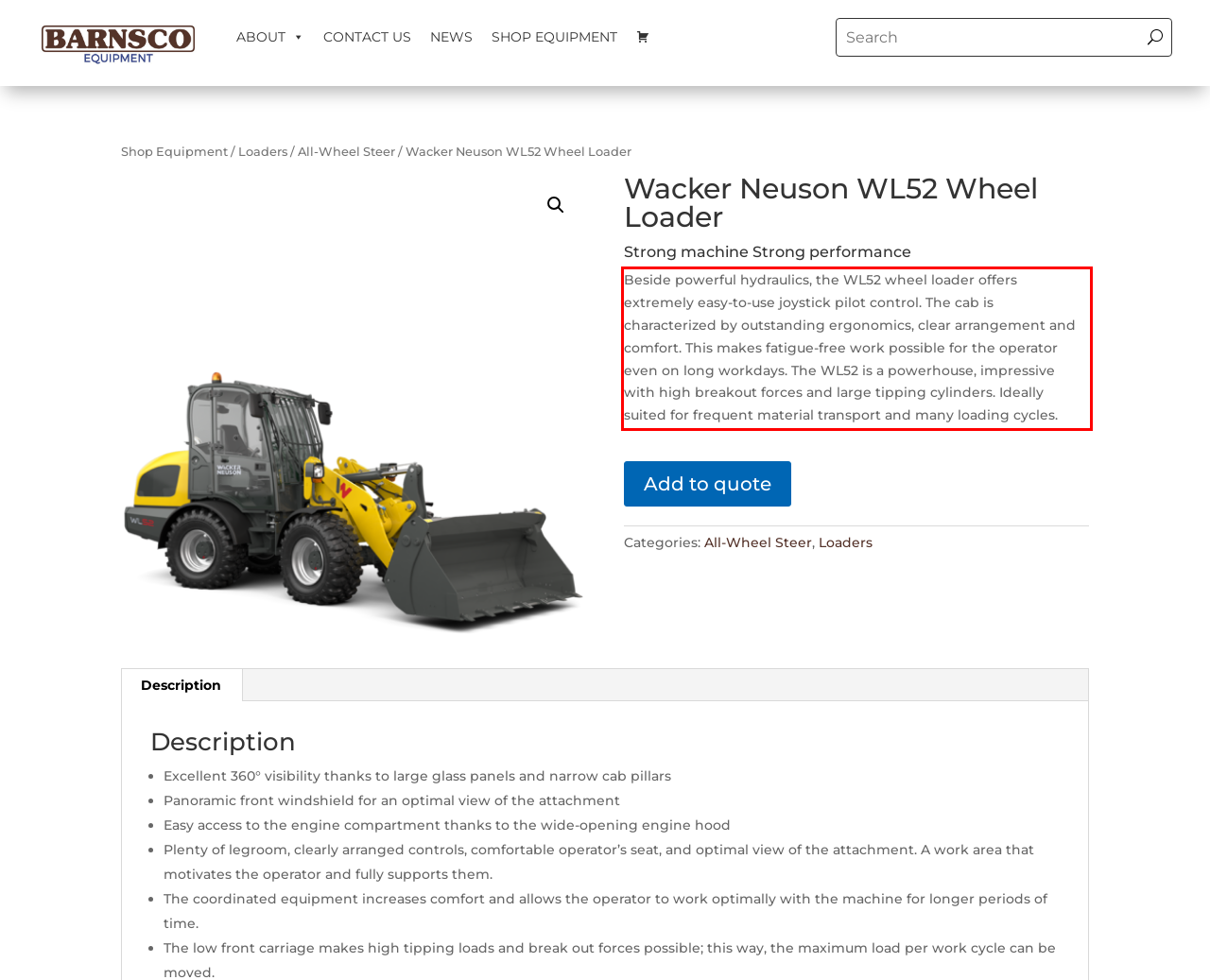From the provided screenshot, extract the text content that is enclosed within the red bounding box.

Beside powerful hydraulics, the WL52 wheel loader offers extremely easy-to-use joystick pilot control. The cab is characterized by outstanding ergonomics, clear arrangement and comfort. This makes fatigue-free work possible for the operator even on long workdays. The WL52 is a powerhouse, impressive with high breakout forces and large tipping cylinders. Ideally suited for frequent material transport and many loading cycles.